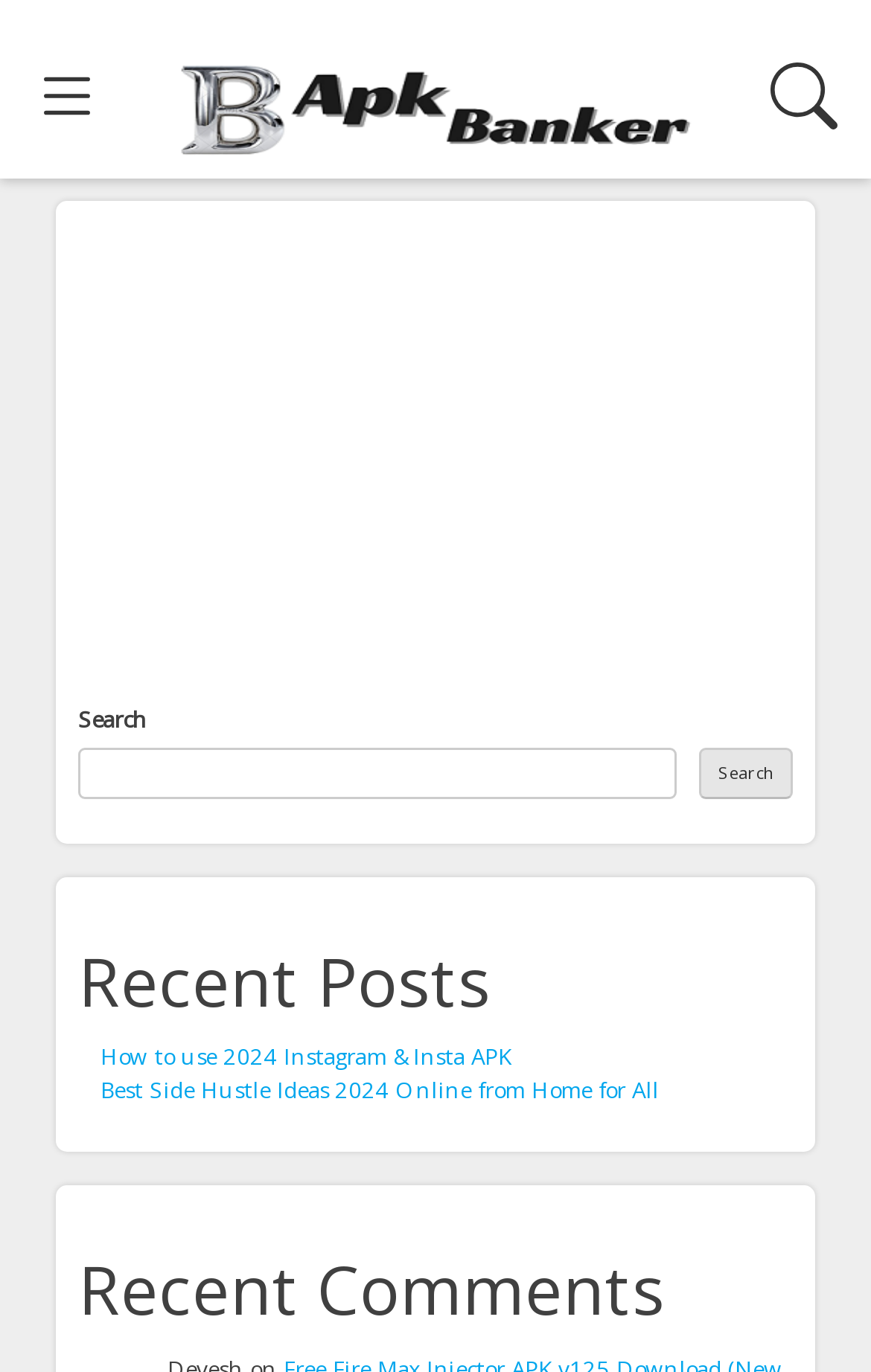What is the logo of the website?
Please provide a single word or phrase answer based on the image.

Apk Banker Logo